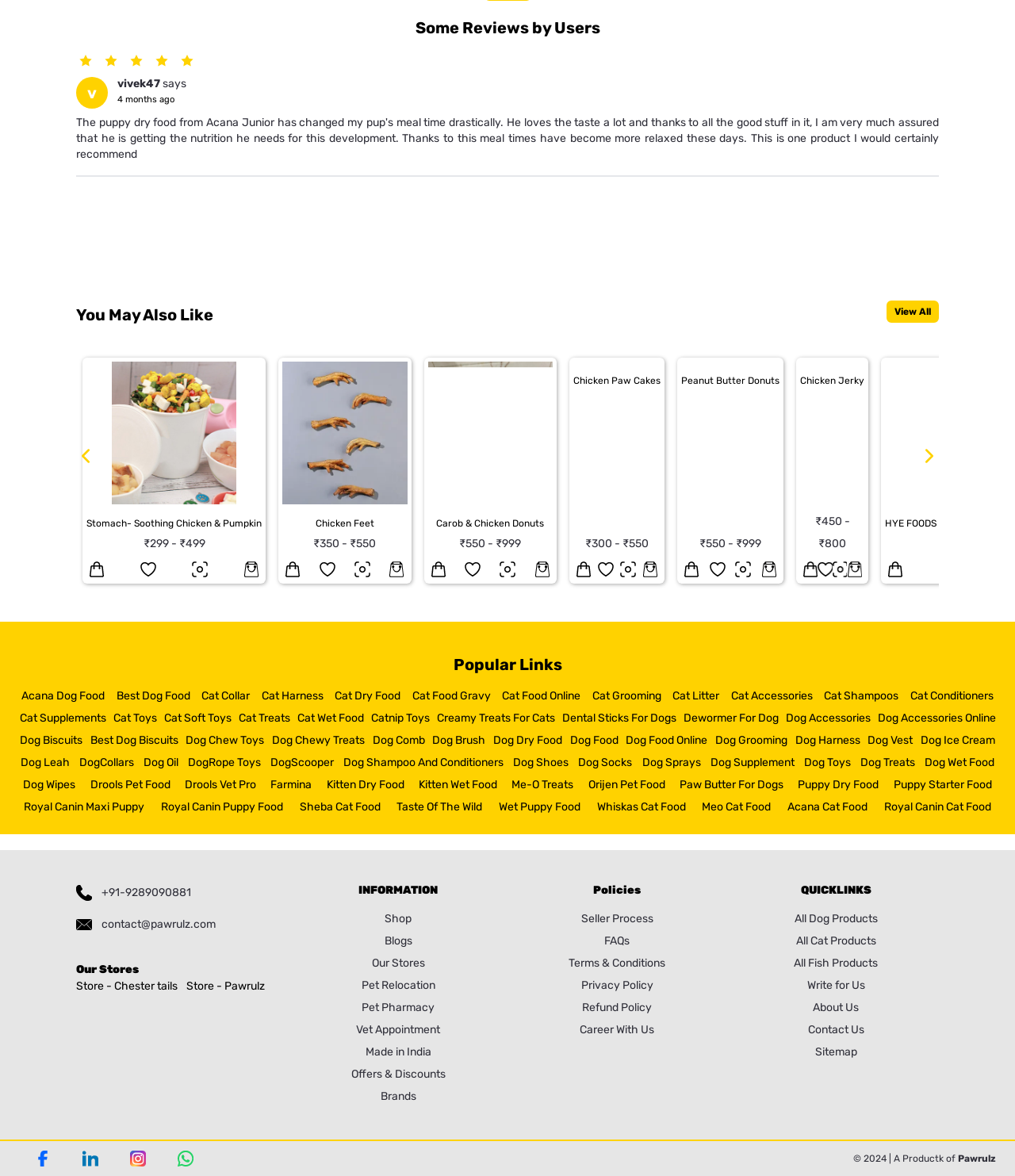Determine the coordinates of the bounding box for the clickable area needed to execute this instruction: "Browse Dog Chew Toys".

[0.18, 0.365, 0.263, 0.384]